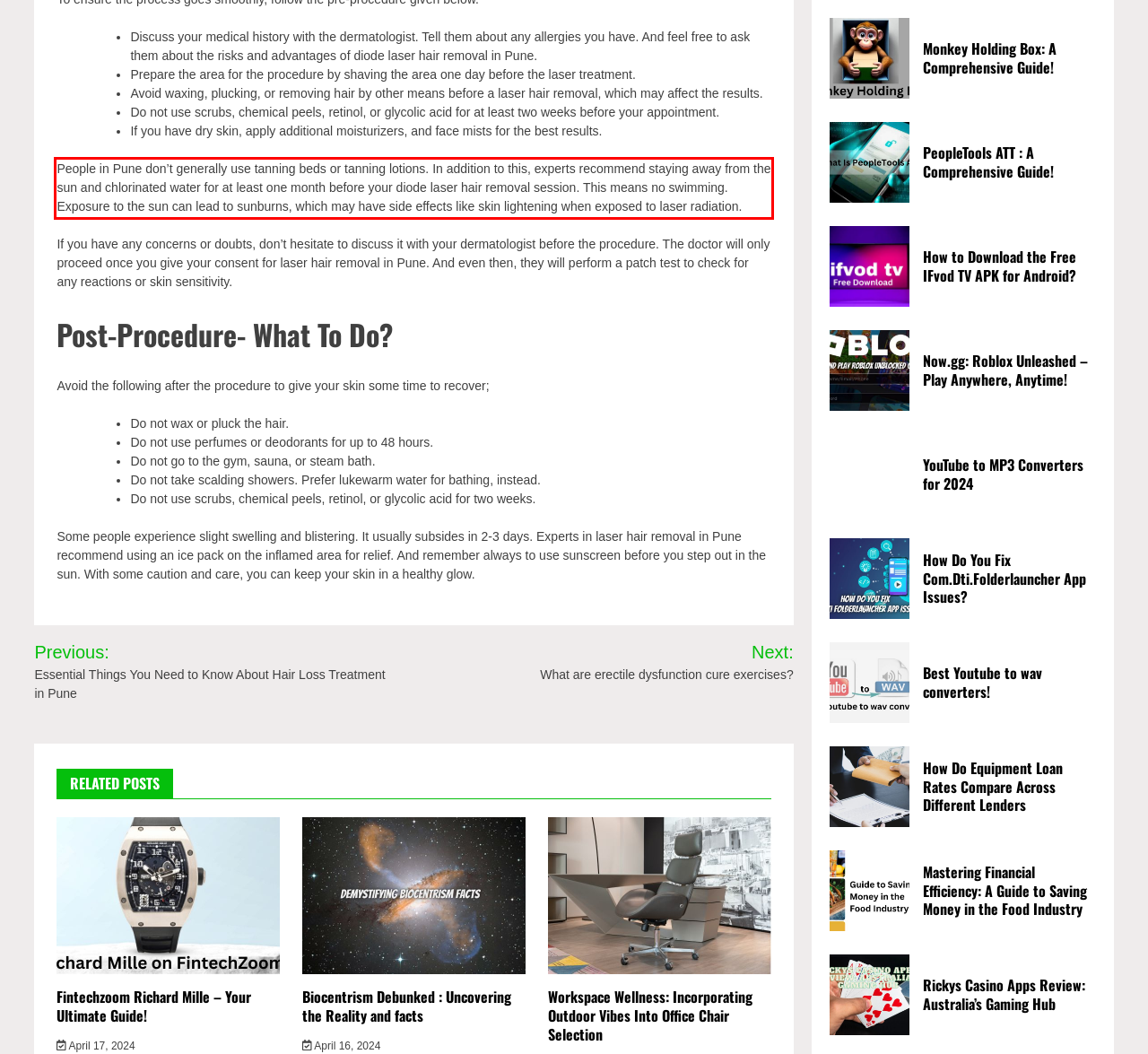With the given screenshot of a webpage, locate the red rectangle bounding box and extract the text content using OCR.

People in Pune don’t generally use tanning beds or tanning lotions. In addition to this, experts recommend staying away from the sun and chlorinated water for at least one month before your diode laser hair removal session. This means no swimming. Exposure to the sun can lead to sunburns, which may have side effects like skin lightening when exposed to laser radiation.